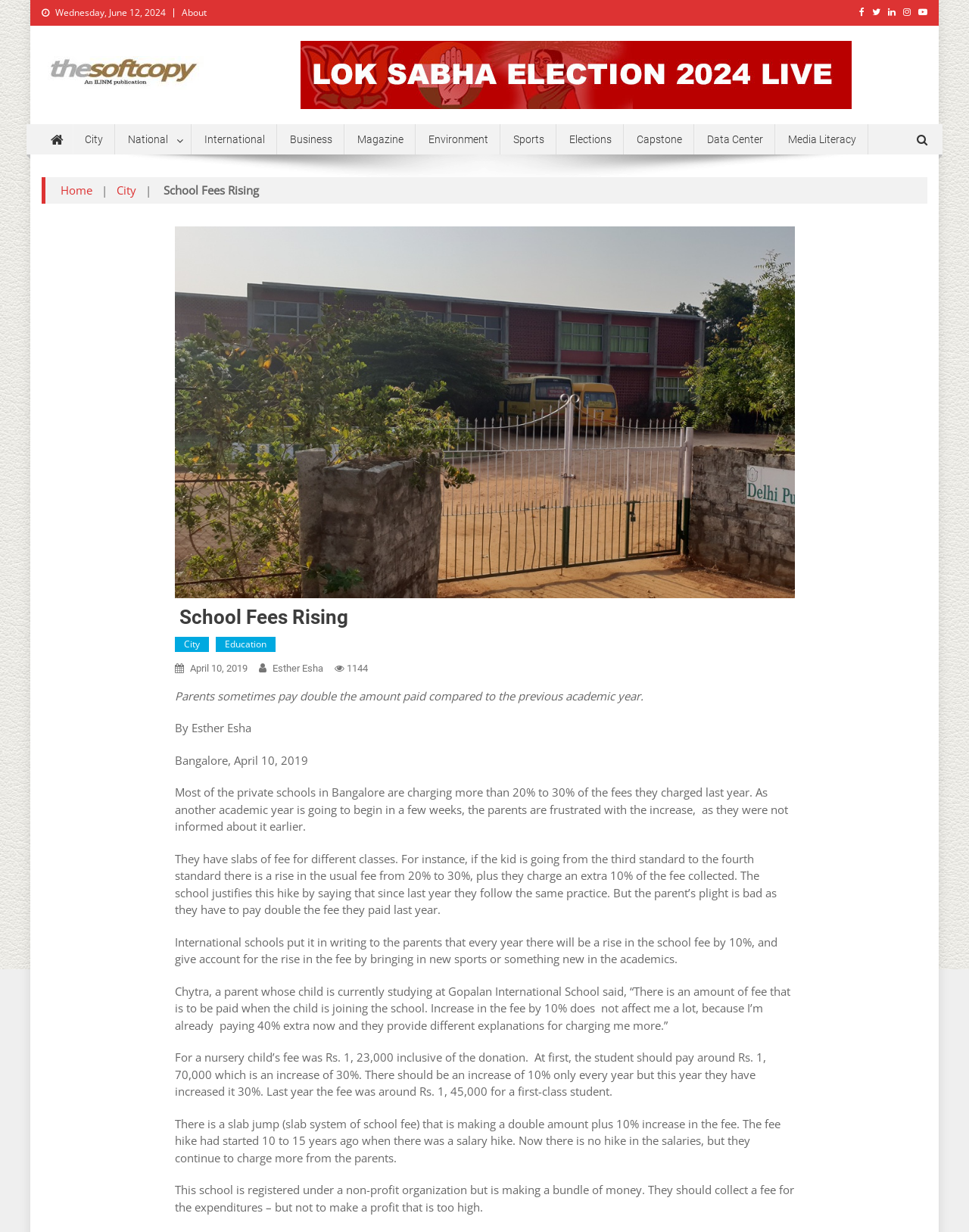What is the name of the school mentioned in the article?
Carefully analyze the image and provide a detailed answer to the question.

The name of the school is mentioned in the text 'Chytra, a parent whose child is currently studying at Gopalan International School said...' which is located in the article body.